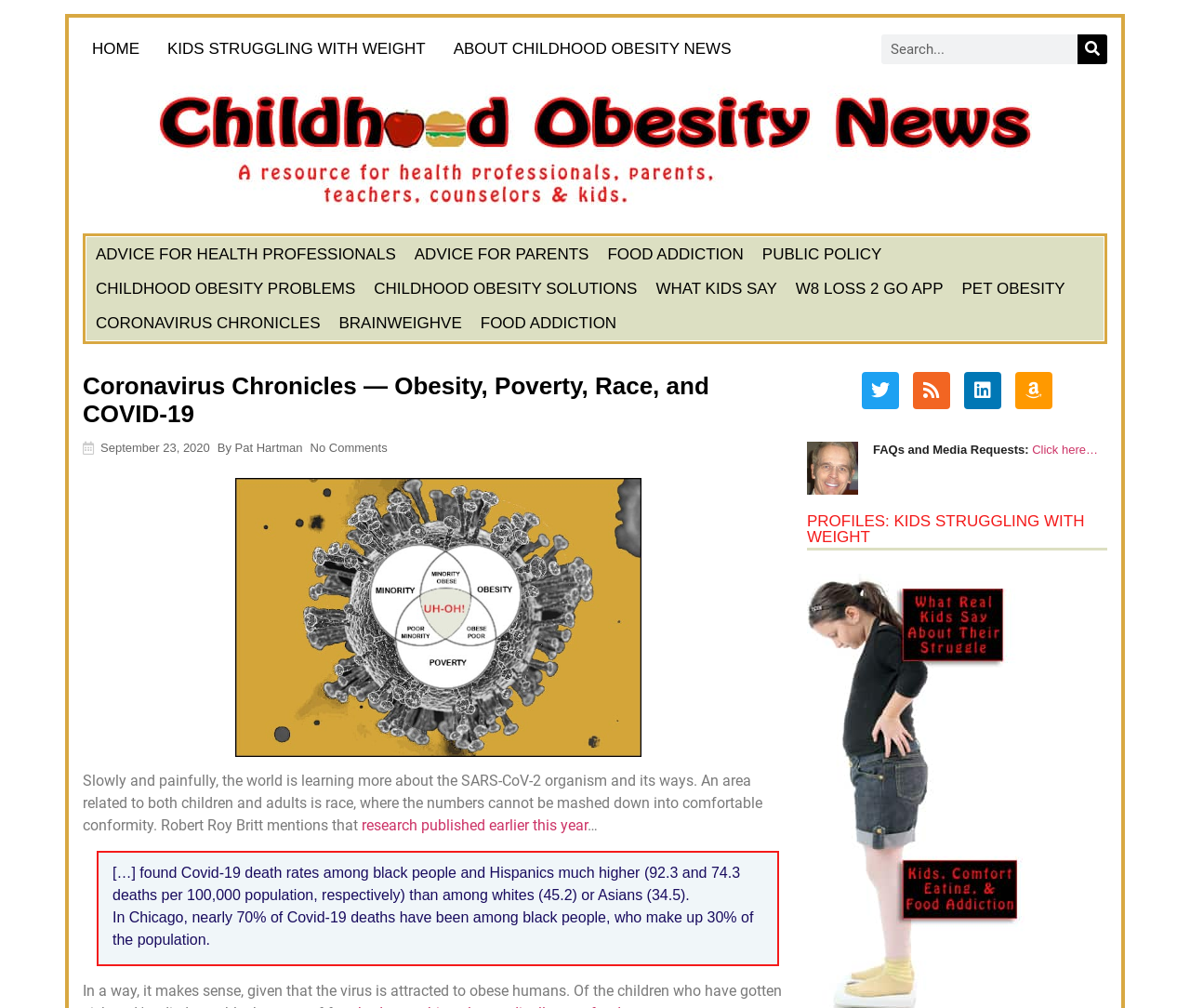Please determine the bounding box coordinates of the element's region to click for the following instruction: "Click on the link to ADVICE FOR HEALTH PROFESSIONALS".

[0.073, 0.235, 0.34, 0.269]